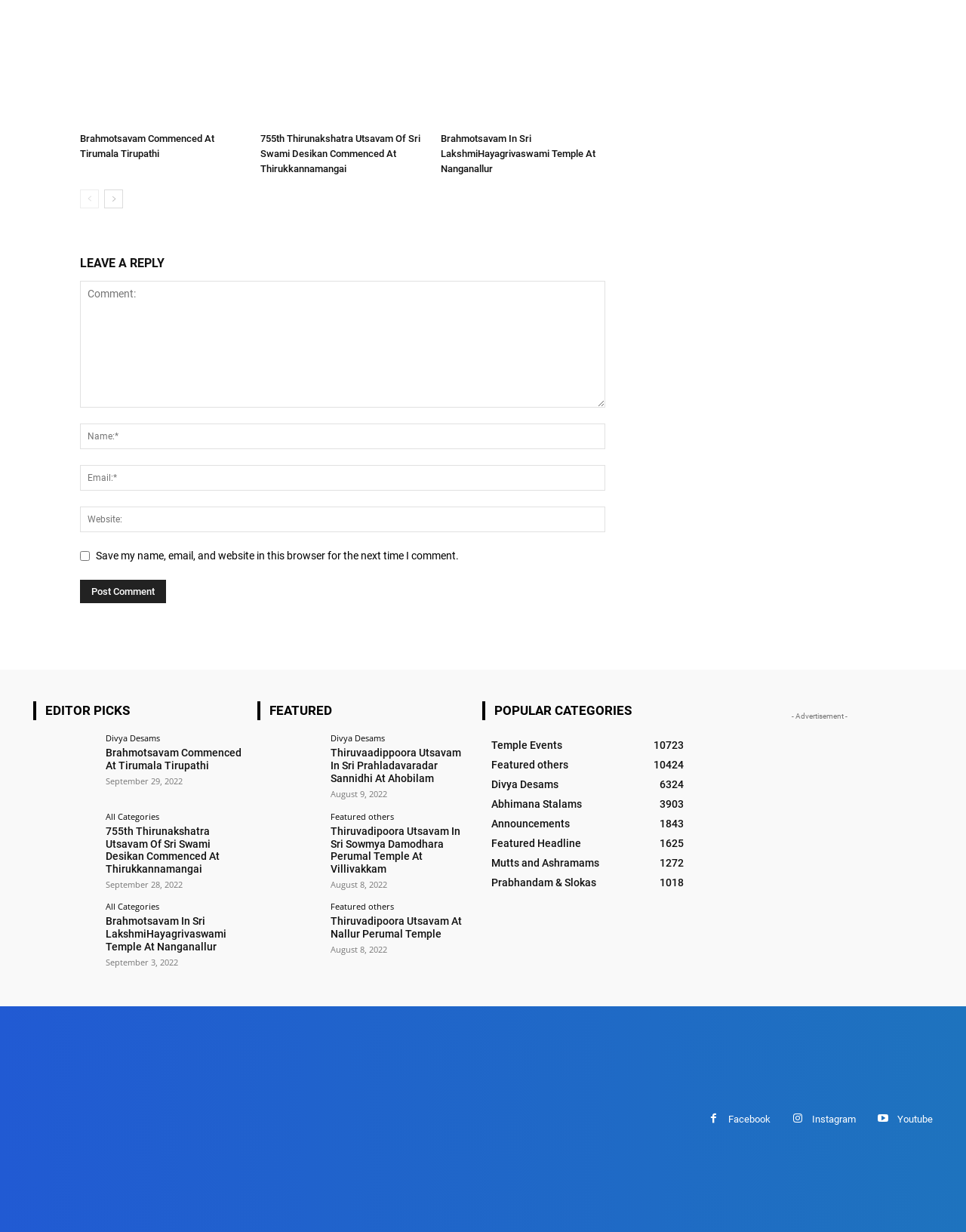Given the webpage screenshot, identify the bounding box of the UI element that matches this description: "Ripon Islam".

None